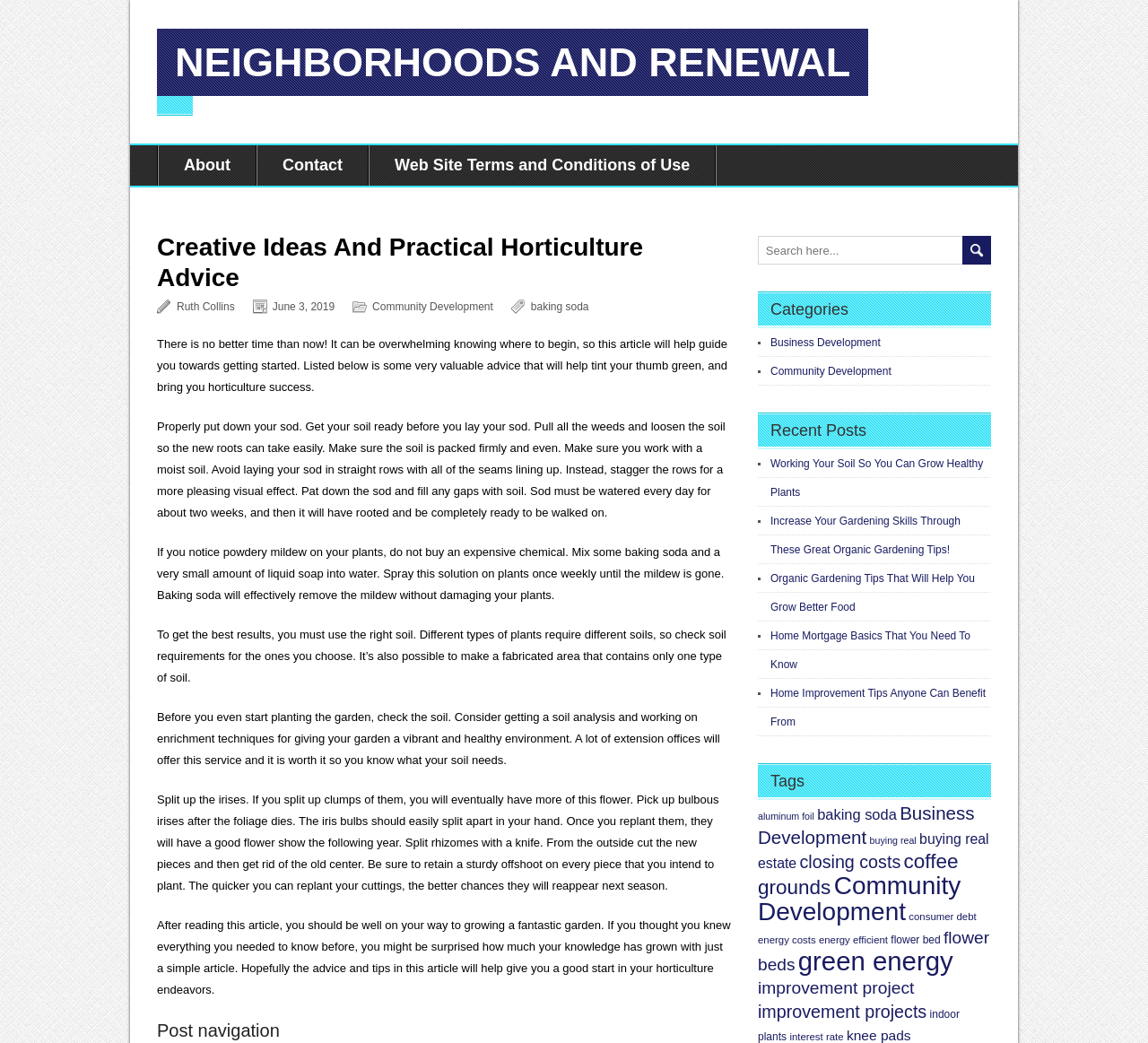What is the main topic of this webpage?
Please answer the question with as much detail as possible using the screenshot.

Based on the content of the webpage, including the headings and static text, it appears that the main topic of this webpage is horticulture, specifically providing advice and tips for gardening and plant care.